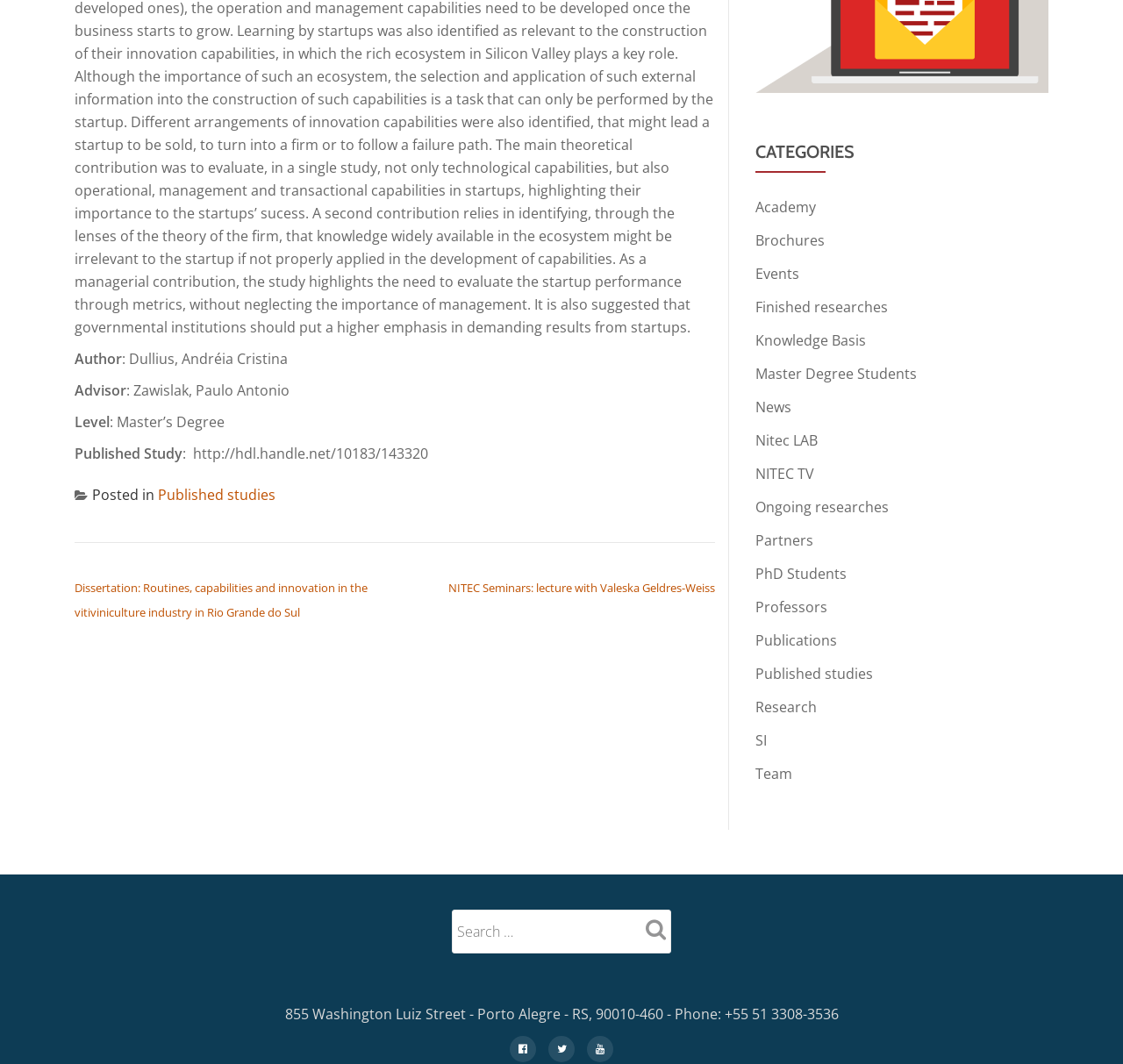Bounding box coordinates should be provided in the format (top-left x, top-left y, bottom-right x, bottom-right y) with all values between 0 and 1. Identify the bounding box for this UI element: Professors

[0.673, 0.561, 0.737, 0.579]